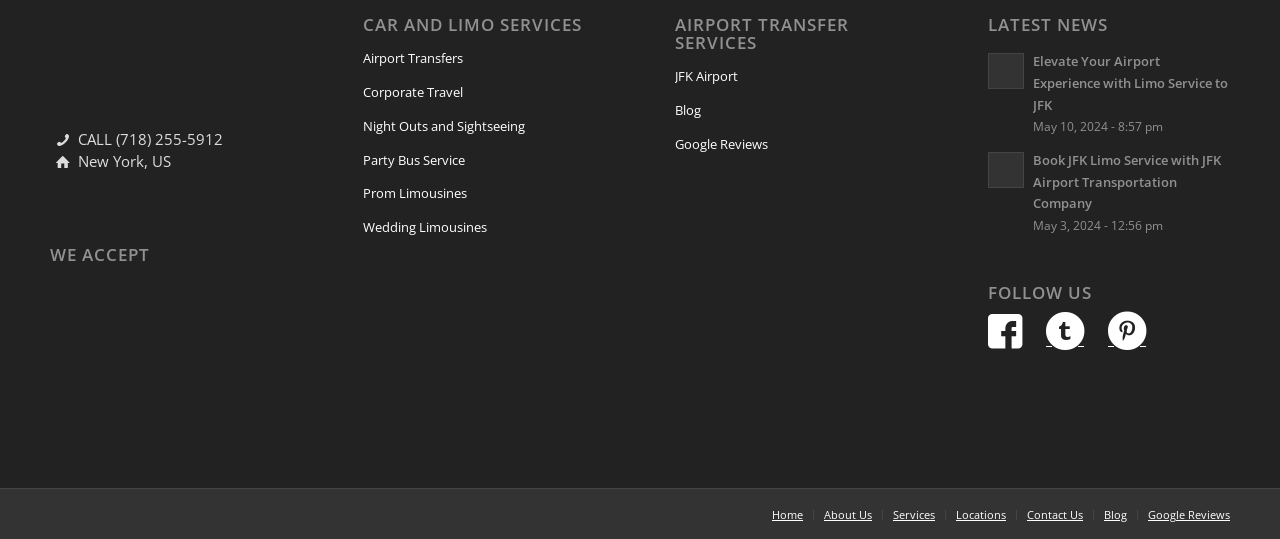What is the location mentioned in the second article element?
Based on the image, answer the question with as much detail as possible.

The location mentioned in the second article element is 'New York, US', which is located inside a HeaderAsNonLandmark element, which contains a StaticText element with the location.